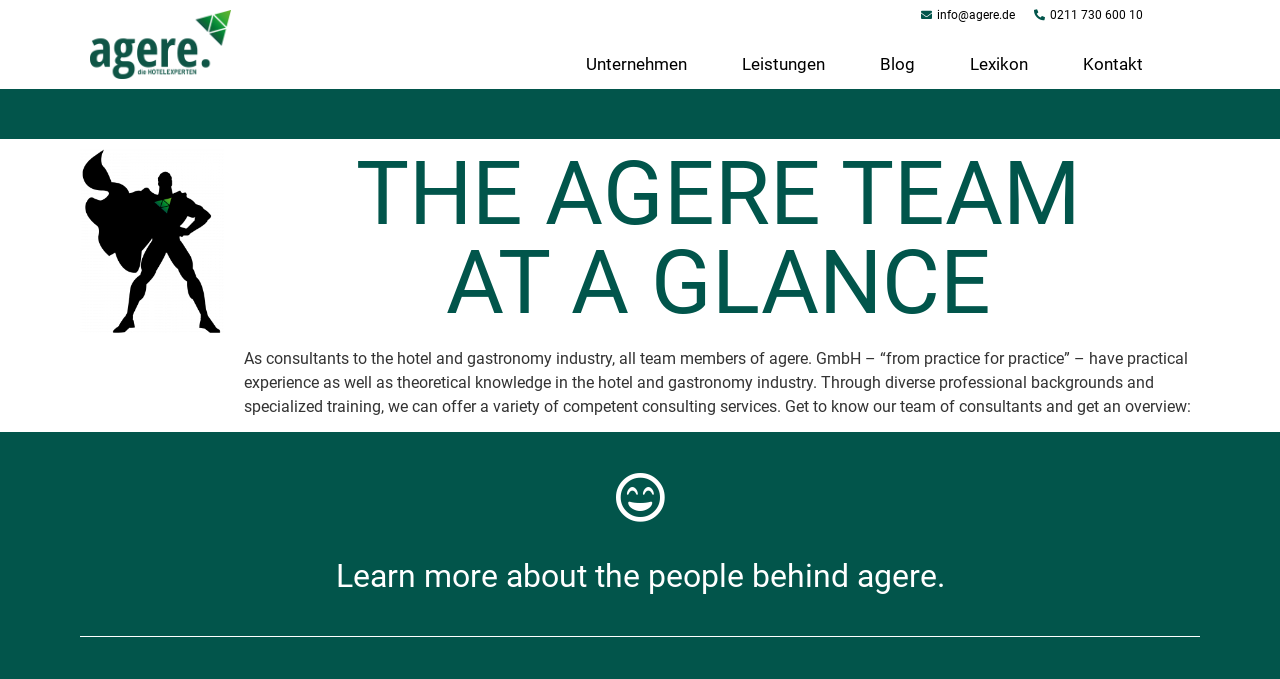Offer an extensive depiction of the webpage and its key elements.

The webpage is about the team of agere. GmbH, a consulting firm specializing in the hotel and gastronomy industry. At the top left corner, there is a logo of agere. Die Hotelexperten, which is also a link. On the top right side, there are two links for contact information: an email address and a phone number.

Below the logo, there is a navigation menu with five links: Unternehmen, Leistungen, Blog, Lexikon, and Kontakt. These links are aligned horizontally and take up about half of the screen width.

On the left side, there is an image of a superhero hotel consultant, which takes up about a quarter of the screen height. Next to the image, there is a heading that reads "THE AGERE TEAM AT A GLANCE". Below the heading, there is a paragraph of text that describes the team's background and expertise in the hotel and gastronomy industry.

Further down, there is another heading that reads "Learn more about the people behind agere." This heading is positioned near the bottom of the screen.